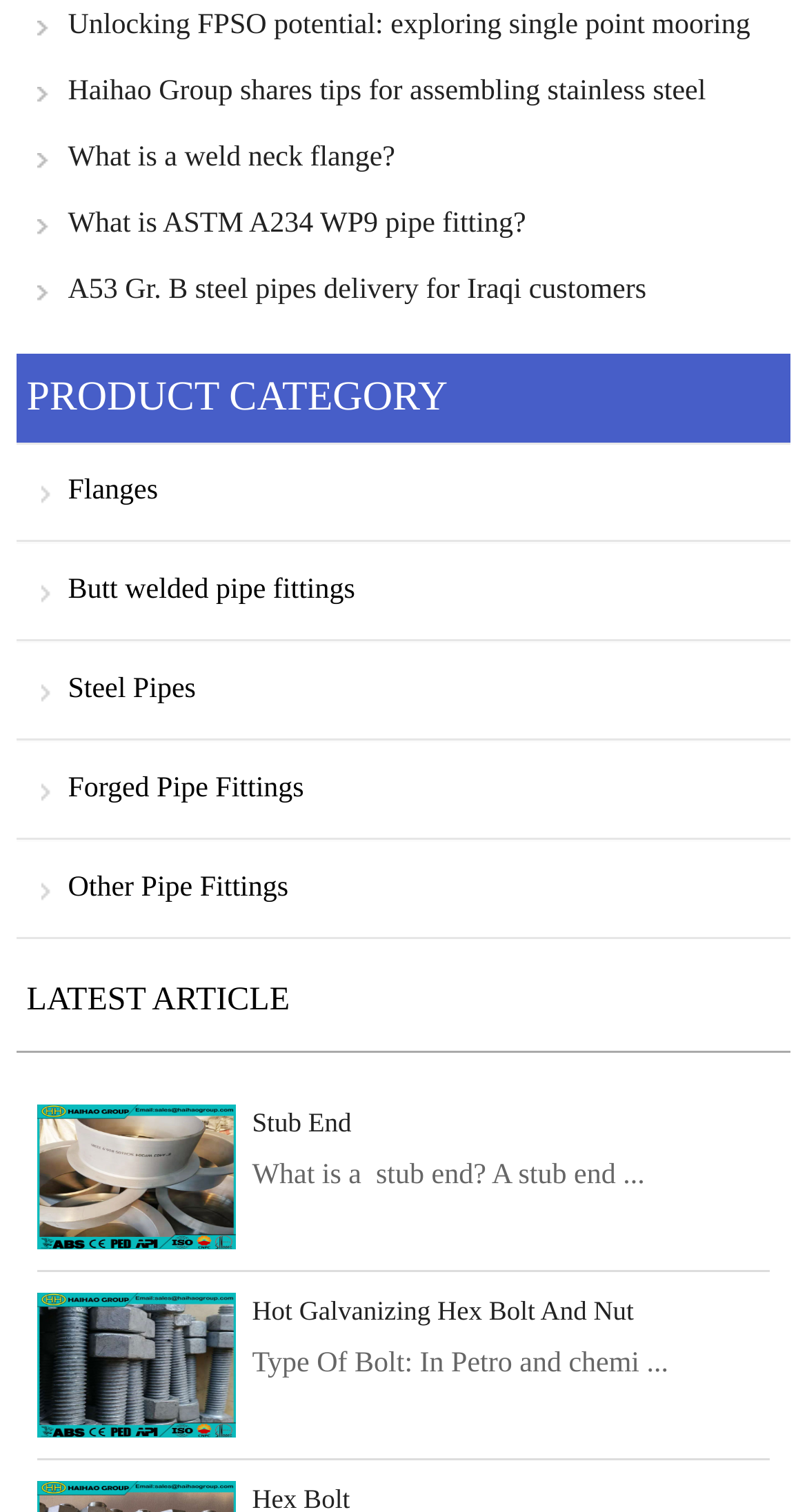Given the element description, predict the bounding box coordinates in the format (top-left x, top-left y, bottom-right x, bottom-right y). Make sure all values are between 0 and 1. Here is the element description: Butt welded pipe fittings

[0.02, 0.359, 0.98, 0.423]